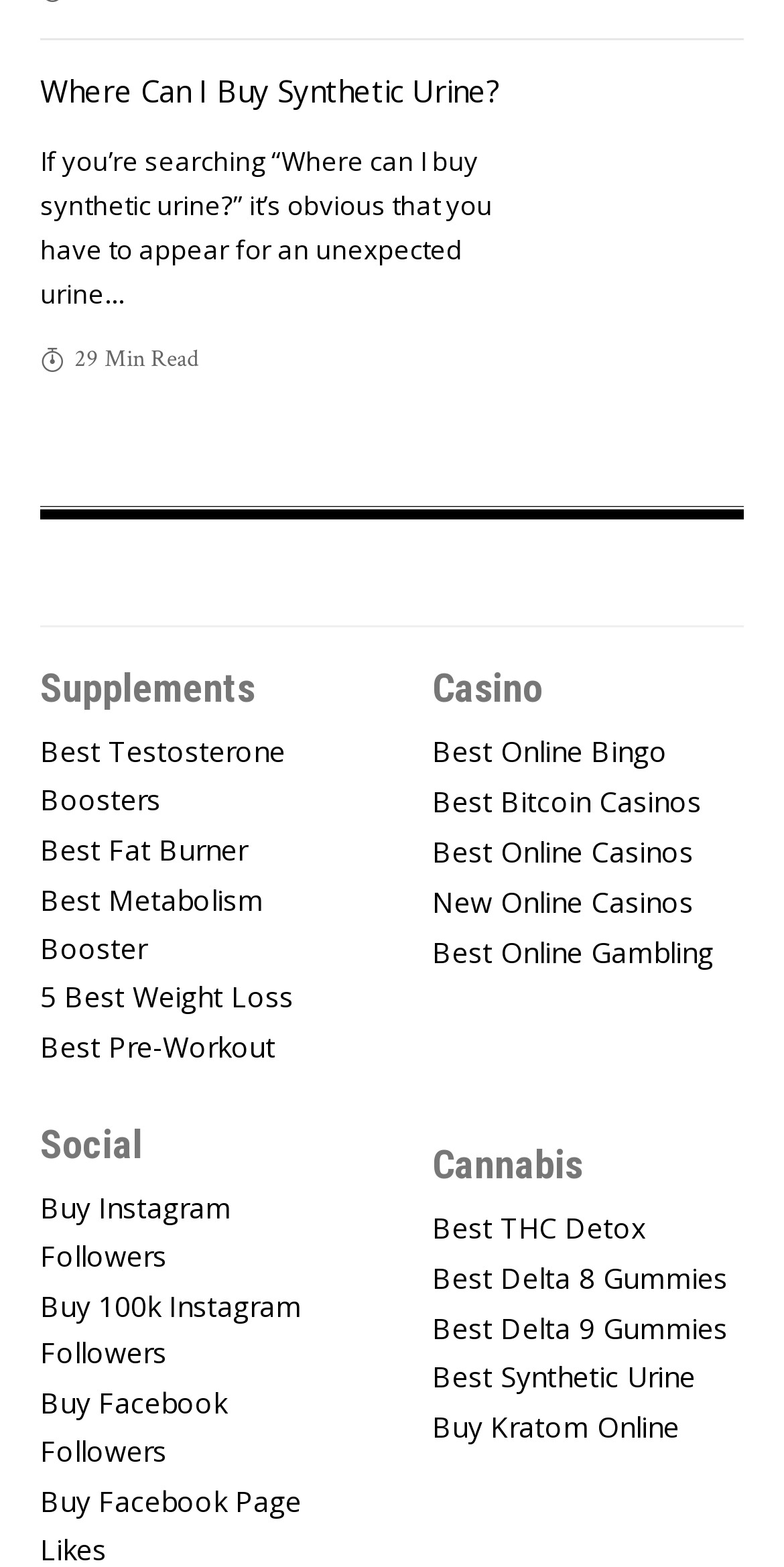How many links are under the 'Casino' heading?
Provide a well-explained and detailed answer to the question.

The 'Casino' heading has 5 links underneath it, which are 'Best Online Bingo', 'Best Bitcoin Casinos', 'Best Online Casinos', 'New Online Casinos', and 'Best Online Gambling'. These links are indicated by the elements with OCR text starting from 'Best Online Bingo' to 'Best Online Gambling' and bounding box coordinates ranging from [0.551, 0.465, 0.949, 0.502] to [0.551, 0.586, 0.949, 0.629].